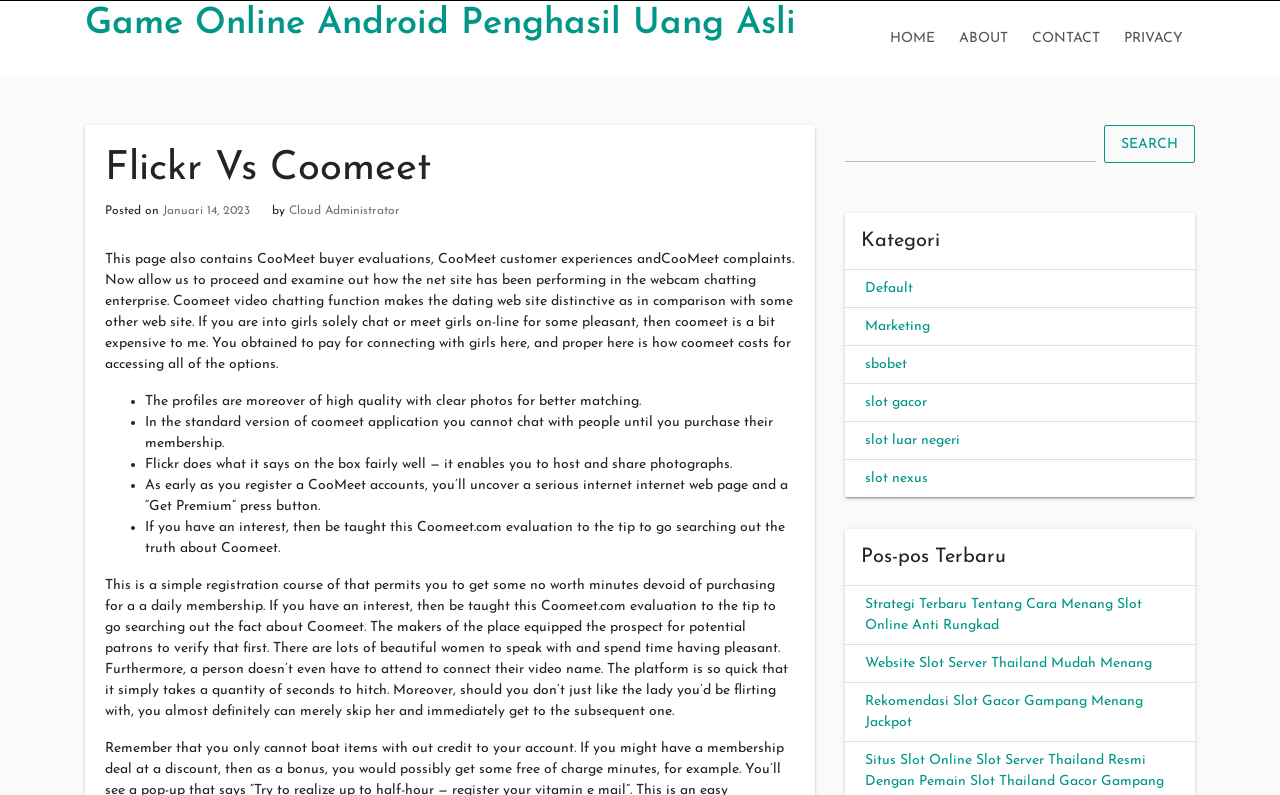Identify the webpage's primary heading and generate its text.

Flickr Vs Coomeet